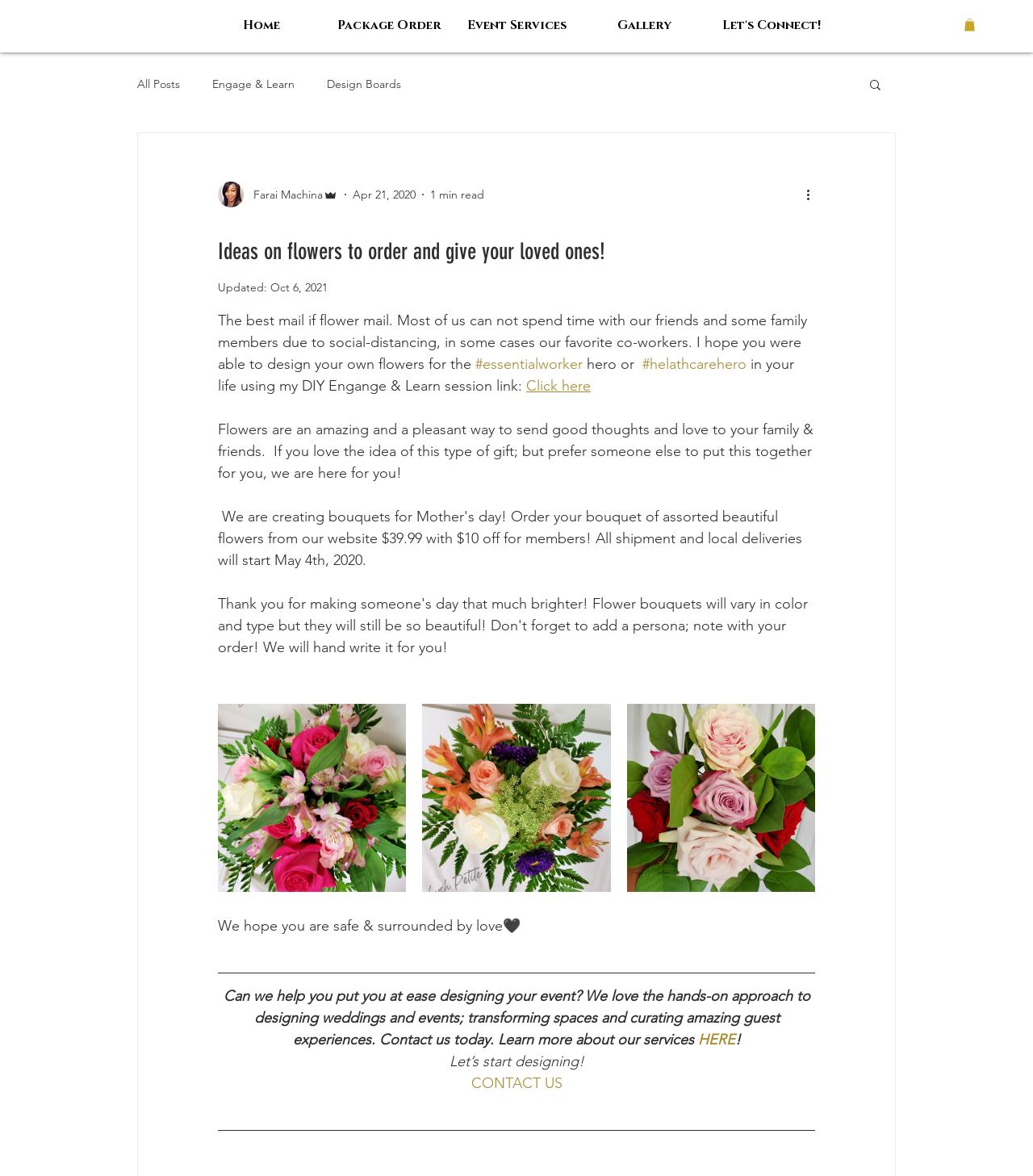Pinpoint the bounding box coordinates of the clickable area necessary to execute the following instruction: "Contact us". The coordinates should be given as four float numbers between 0 and 1, namely [left, top, right, bottom].

[0.456, 0.914, 0.544, 0.929]